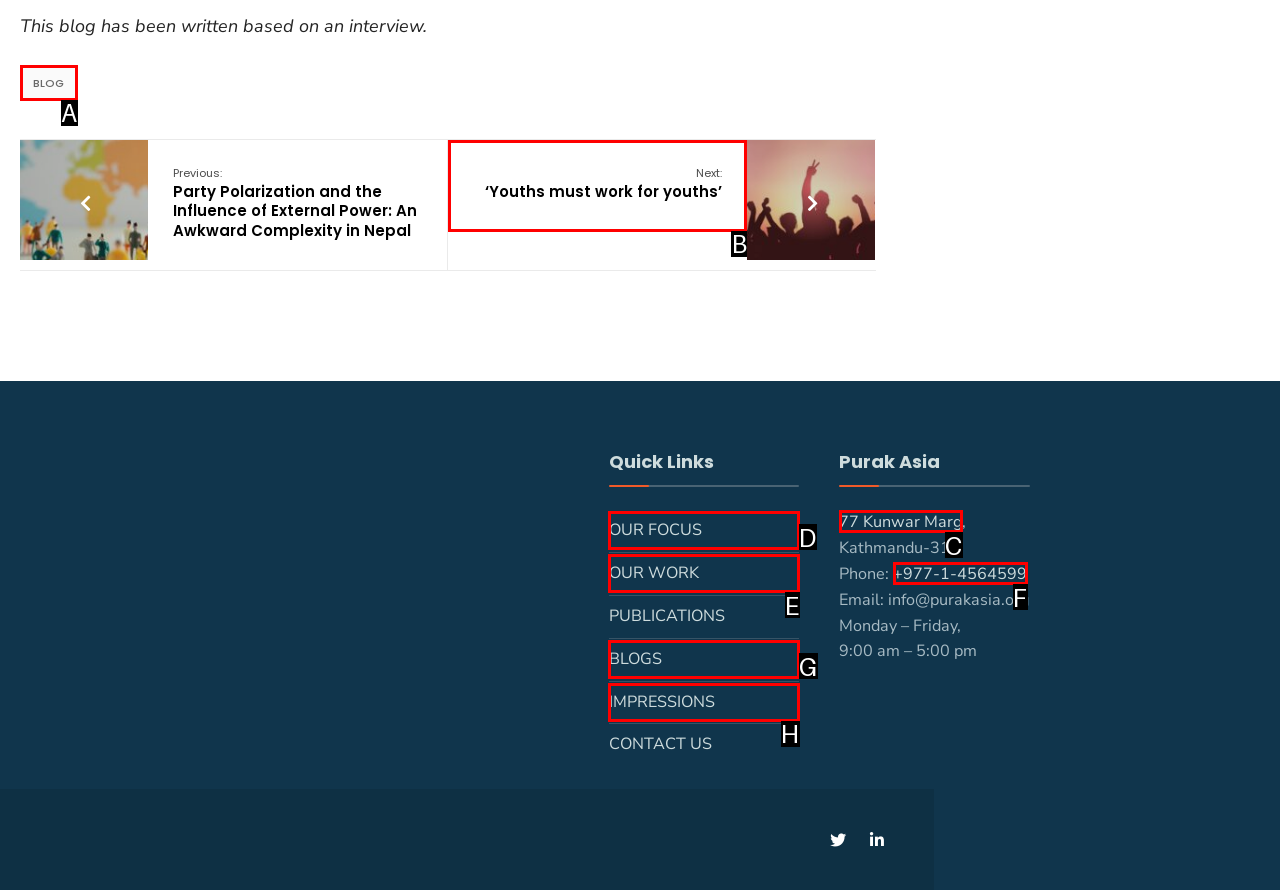Select the option that aligns with the description: Blog
Respond with the letter of the correct choice from the given options.

A